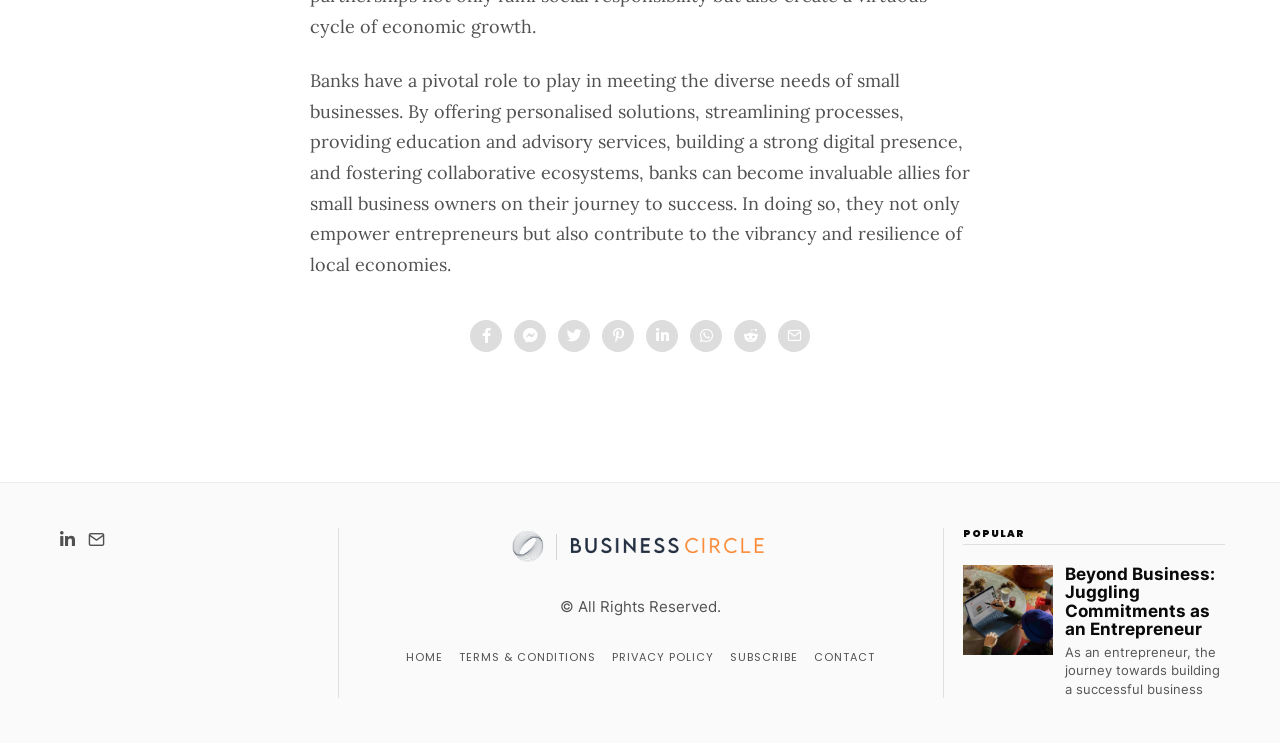Using the description: "Privacy Policy", determine the UI element's bounding box coordinates. Ensure the coordinates are in the format of four float numbers between 0 and 1, i.e., [left, top, right, bottom].

[0.478, 0.873, 0.557, 0.895]